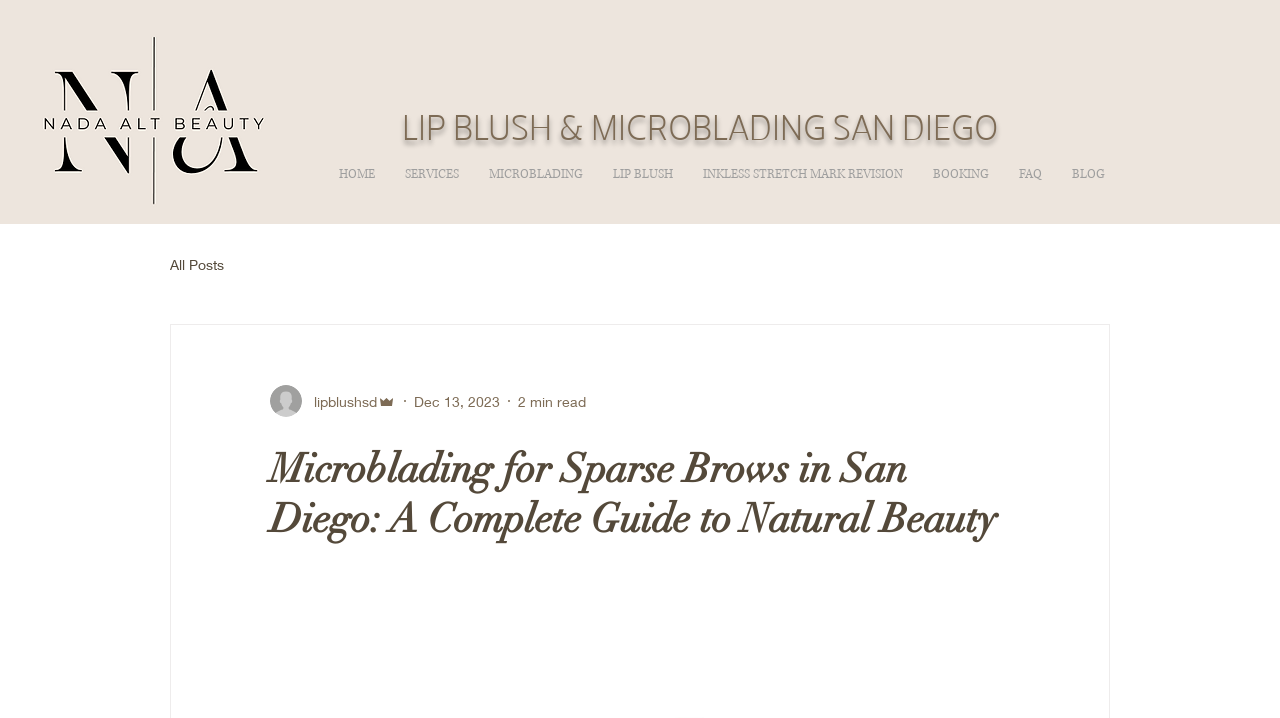Identify the bounding box coordinates of the area that should be clicked in order to complete the given instruction: "View the MICROBLADING services". The bounding box coordinates should be four float numbers between 0 and 1, i.e., [left, top, right, bottom].

[0.37, 0.214, 0.467, 0.272]